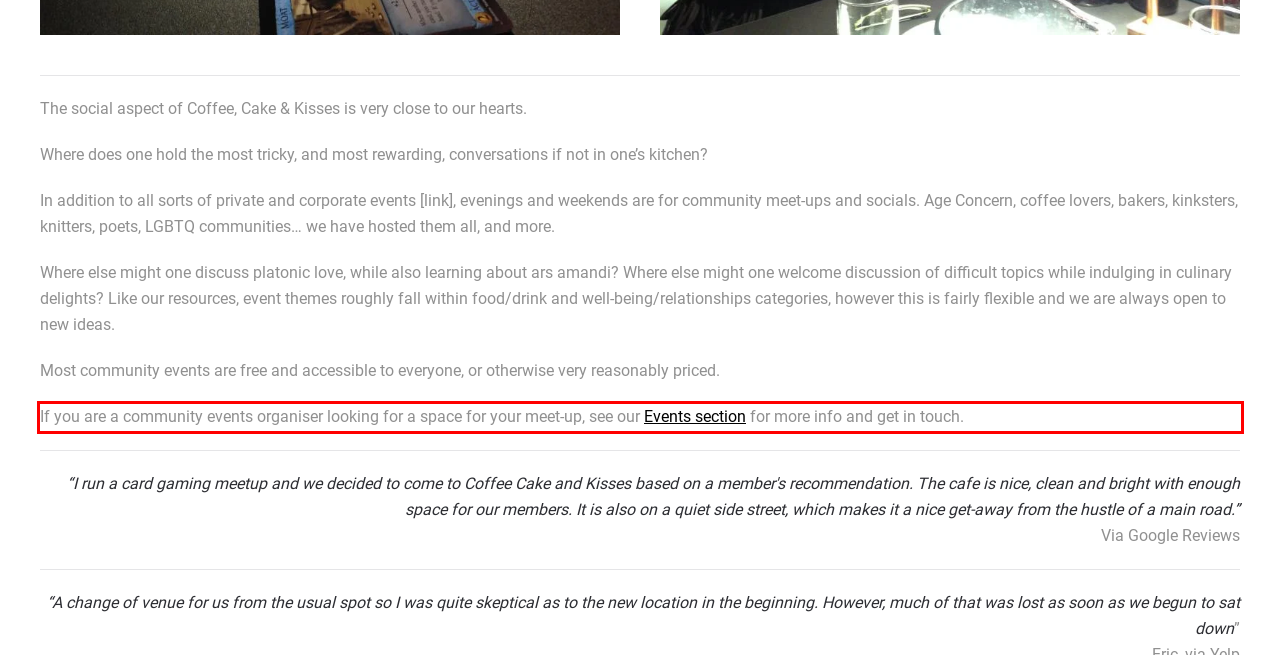Using the provided screenshot of a webpage, recognize and generate the text found within the red rectangle bounding box.

If you are a community events organiser looking for a space for your meet-up, see our Events section for more info and get in touch.